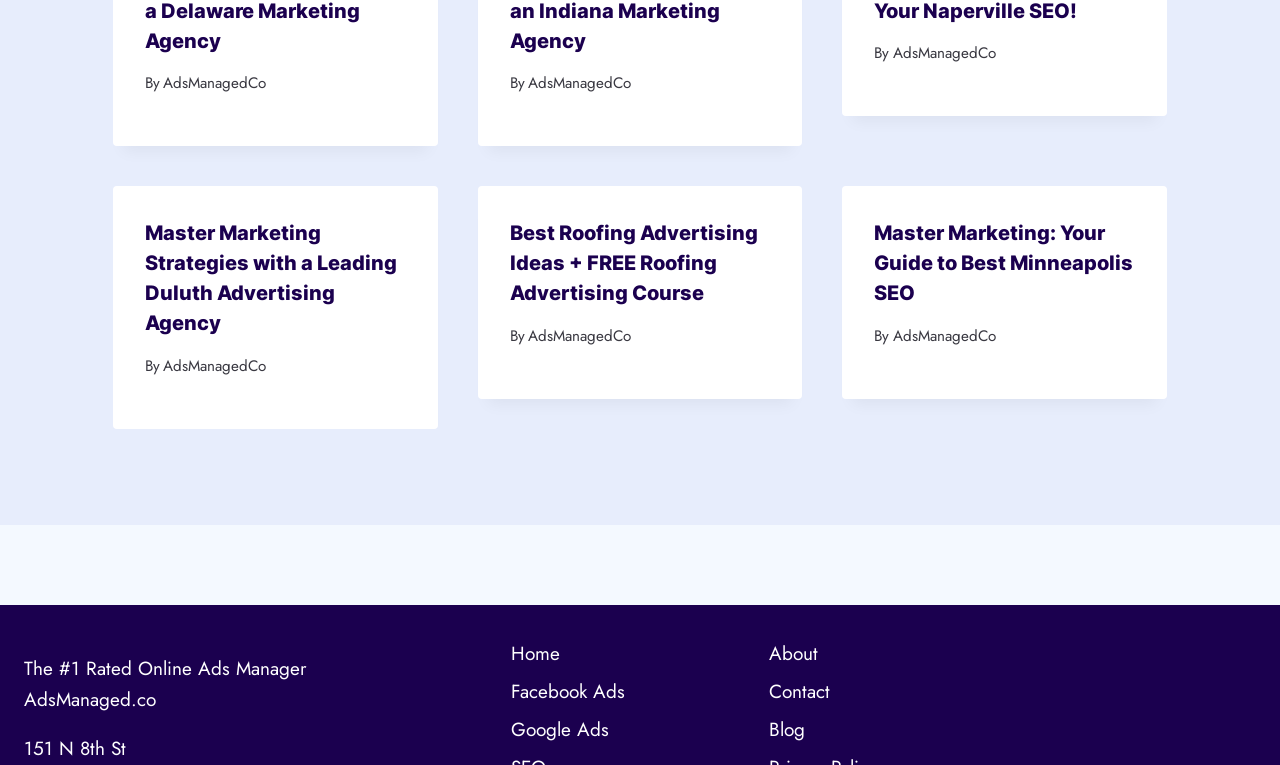Can you give a comprehensive explanation to the question given the content of the image?
What are the navigation links at the bottom of the webpage?

The navigation links are located at the bottom of the webpage, with IDs 1068, 1069, 1070, 1073, 1074, and 1075. They are links to different pages or sections of the website.